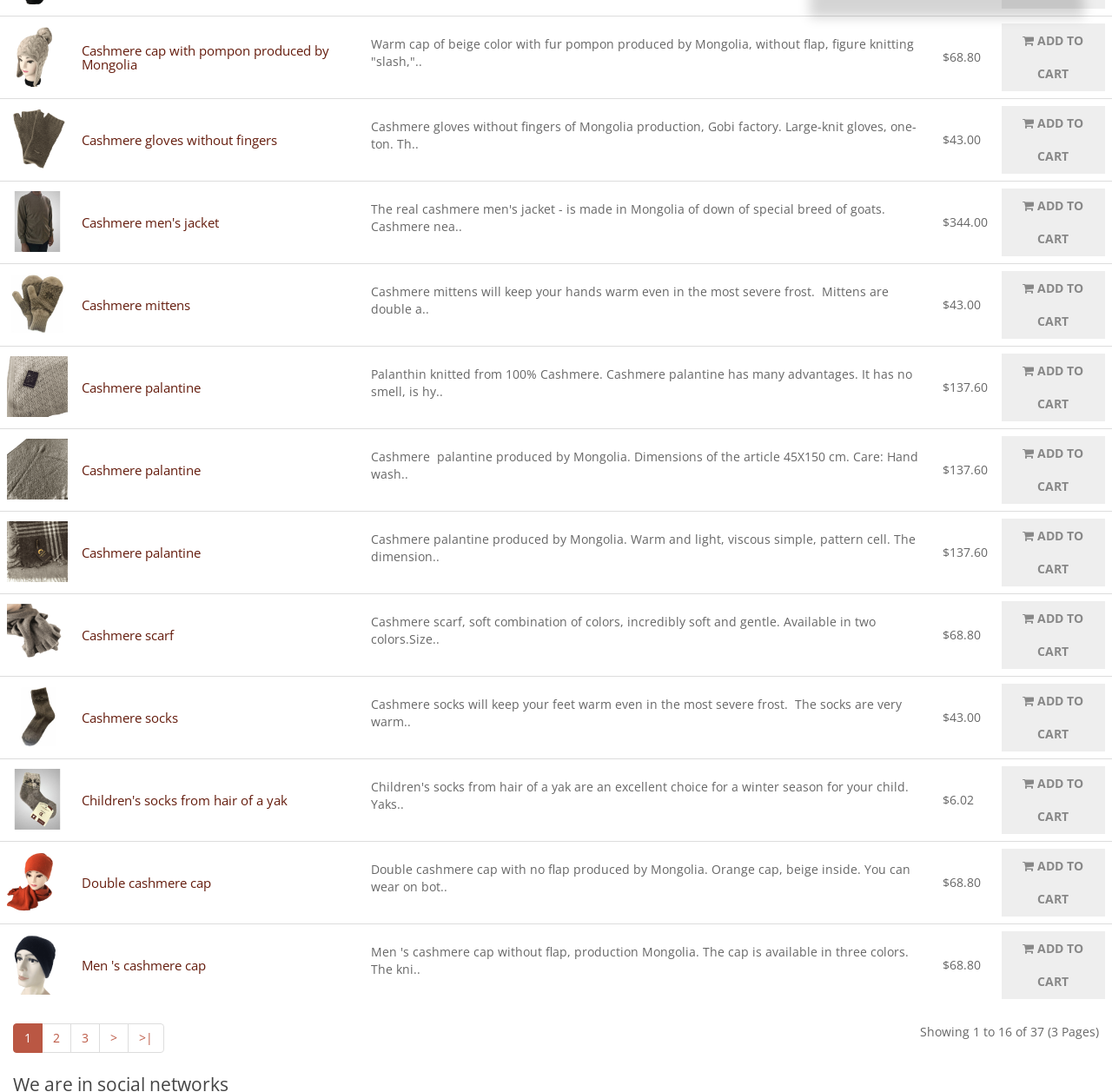What is the dimension of the Cashmere palantine produced by Mongolia?
Please analyze the image and answer the question with as much detail as possible.

I found the dimension of the Cashmere palantine produced by Mongolia by looking at the gridcell element with the text 'Dimensions of the article 45Х150 cm' and understanding that it is describing the product.